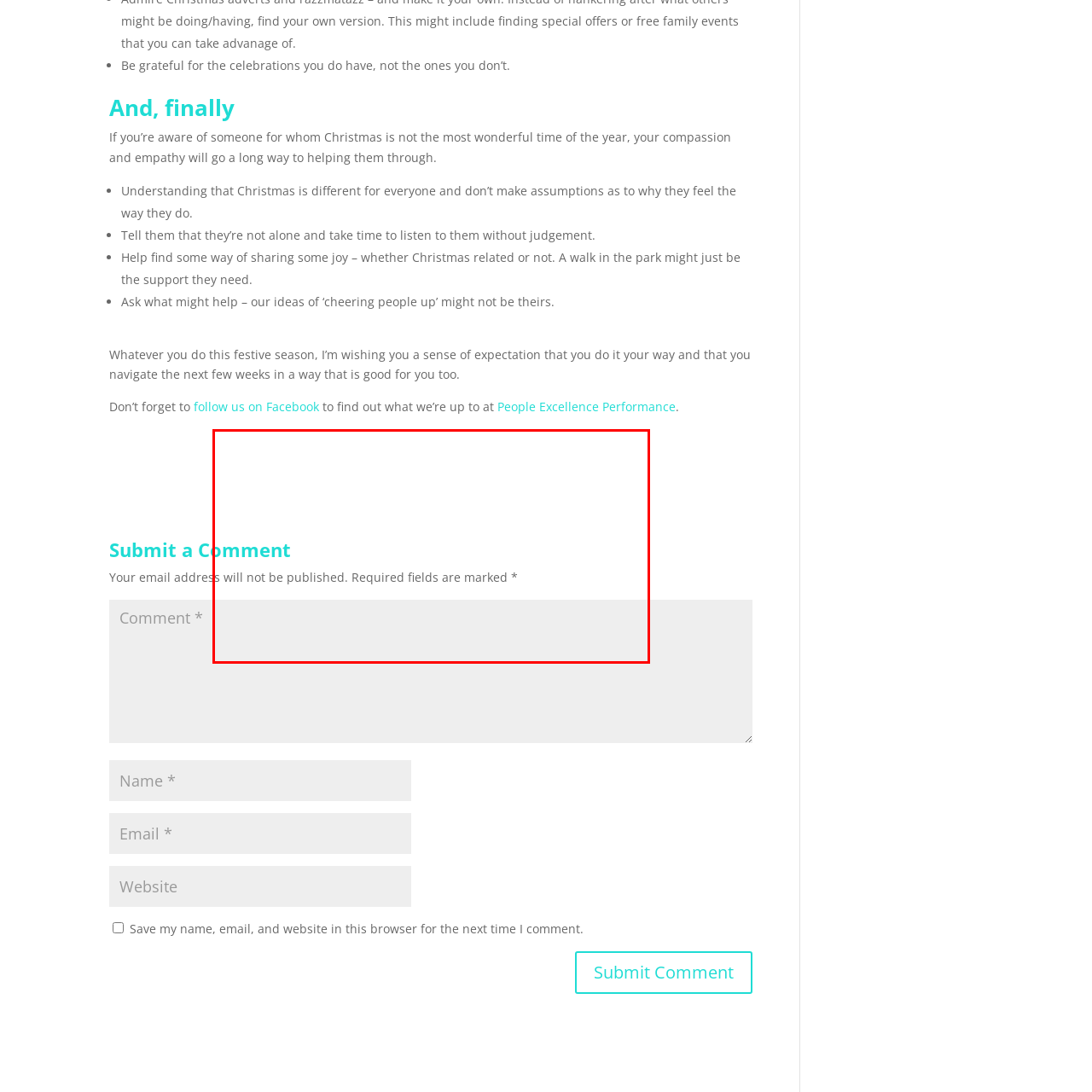Elaborate on the contents of the image highlighted by the red boundary in detail.

The image features a designated area for submitting comments on a webpage, aimed at engaging users. Prominently displayed at the top is the heading "Submit a Comment" in an inviting font, encouraging visitor interaction. Below this heading, informative text reassures users that their email address will not be published, emphasizing privacy. Additionally, it indicates that certain fields are required, marked with an asterisk (*), guiding users to complete necessary information before submitting their comments. This design fosters an inclusive environment for feedback and communication, enhancing user experience.